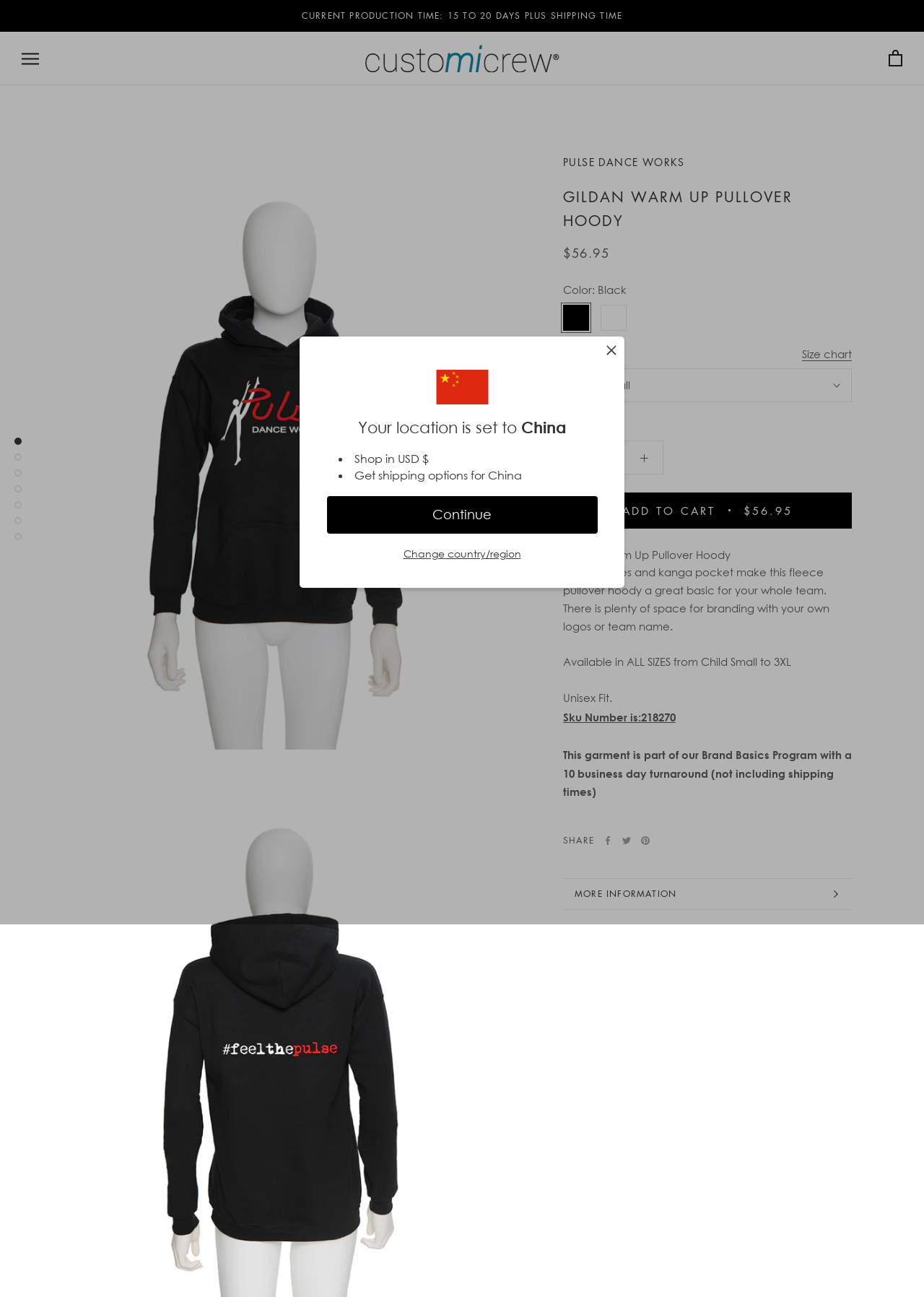Please determine the bounding box coordinates for the element that should be clicked to follow these instructions: "Add to cart".

[0.609, 0.38, 0.922, 0.407]